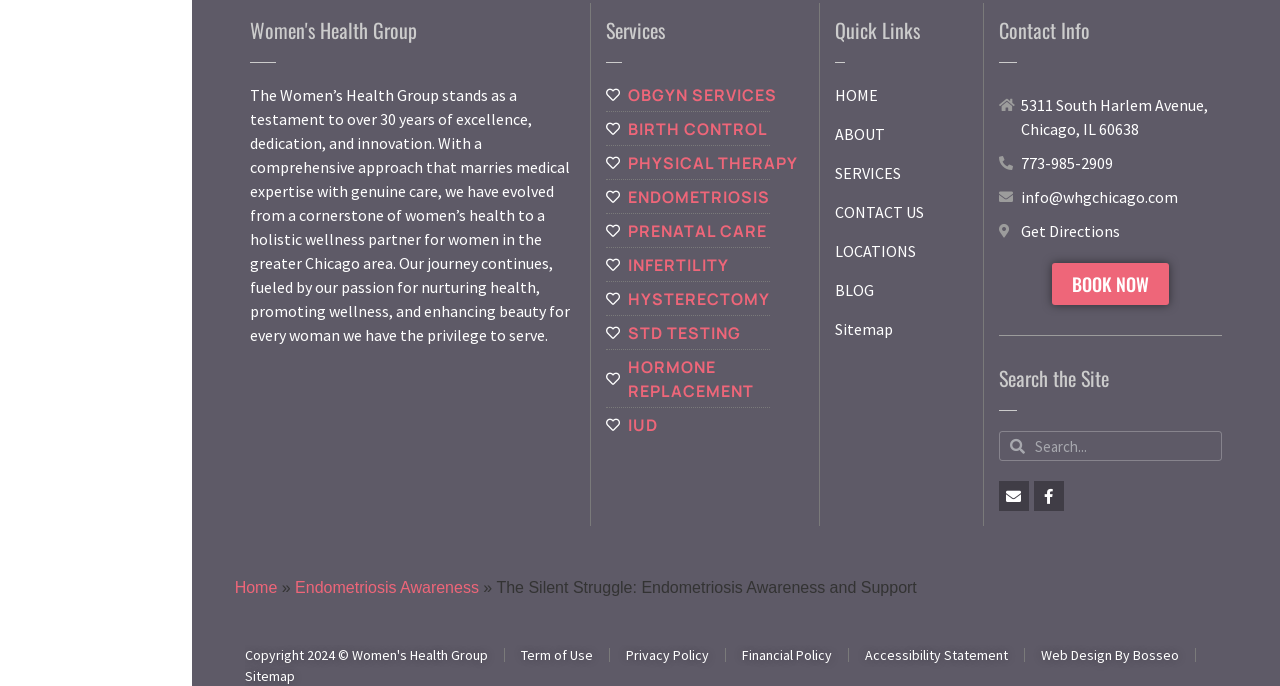Using the information in the image, give a detailed answer to the following question: What services are offered by the health group?

The services offered by the health group can be found in the link elements under the 'Services' heading, which include 'OBGYN SERVICES', 'BIRTH CONTROL', 'PHYSICAL THERAPY', and others.